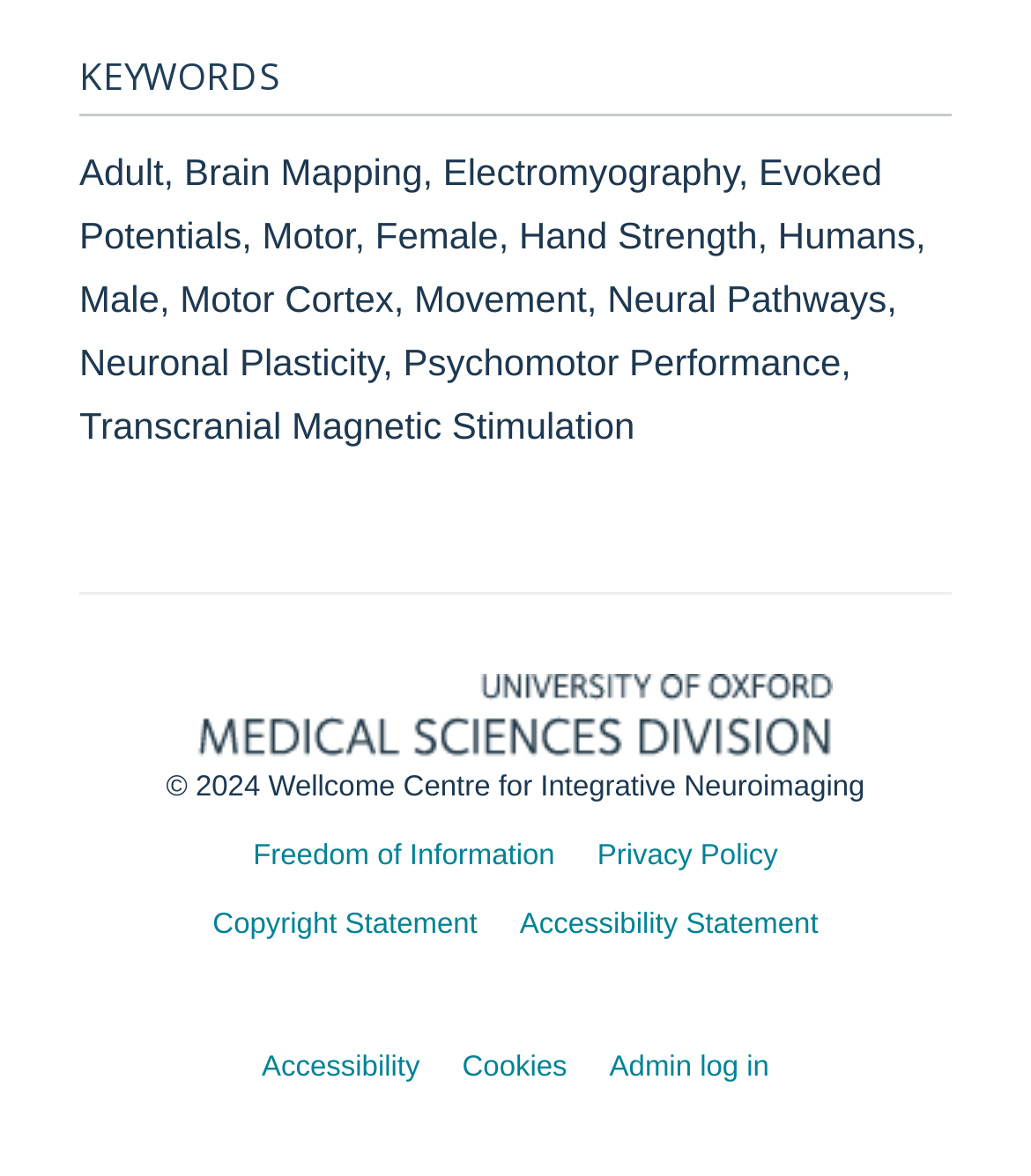Identify the bounding box coordinates of the clickable region required to complete the instruction: "Click the Medical Science Division logo". The coordinates should be given as four float numbers within the range of 0 and 1, i.e., [left, top, right, bottom].

[0.077, 0.551, 0.923, 0.645]